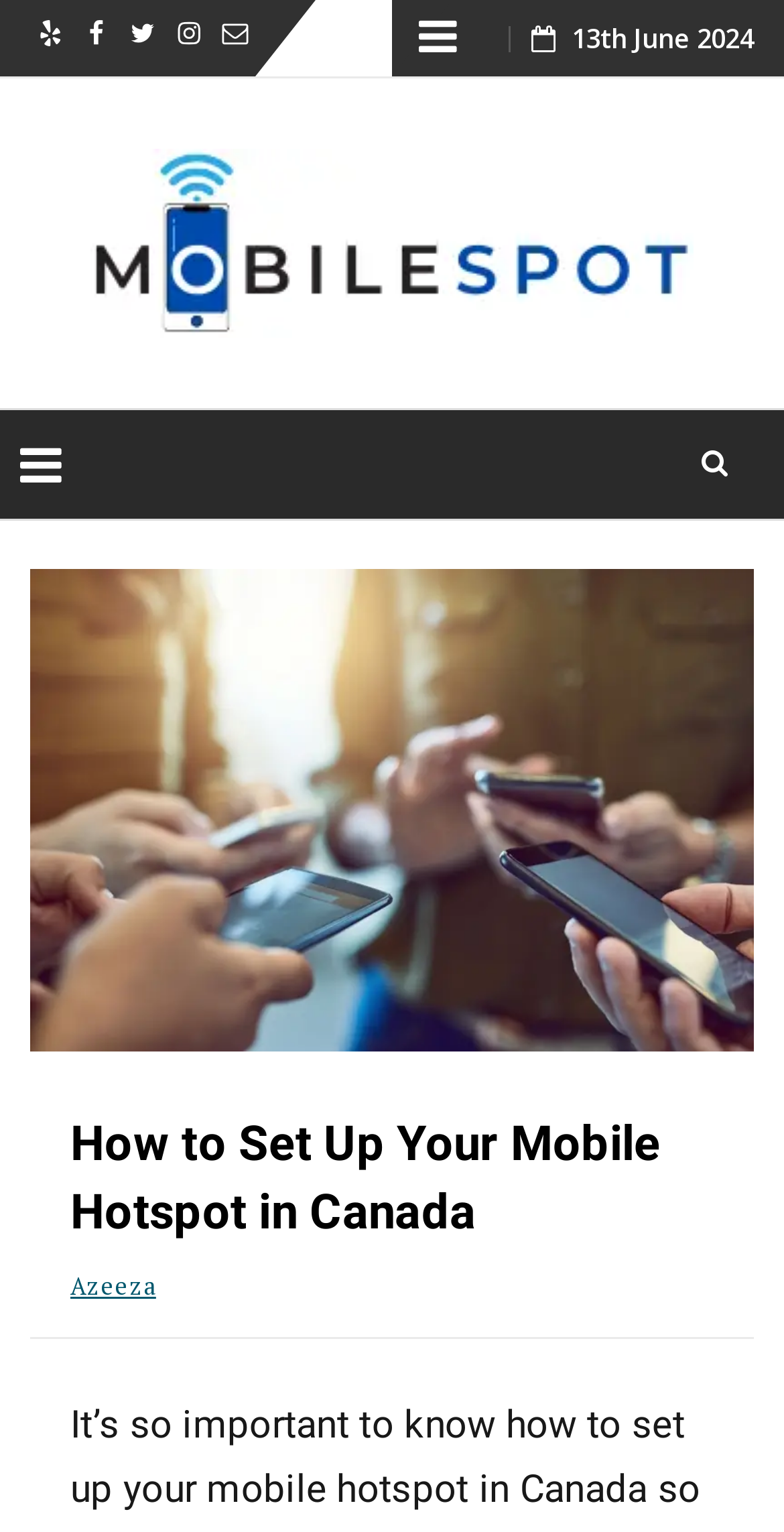Please identify the bounding box coordinates of the element that needs to be clicked to perform the following instruction: "Click the Mobile Spot link".

[0.115, 0.131, 0.885, 0.18]